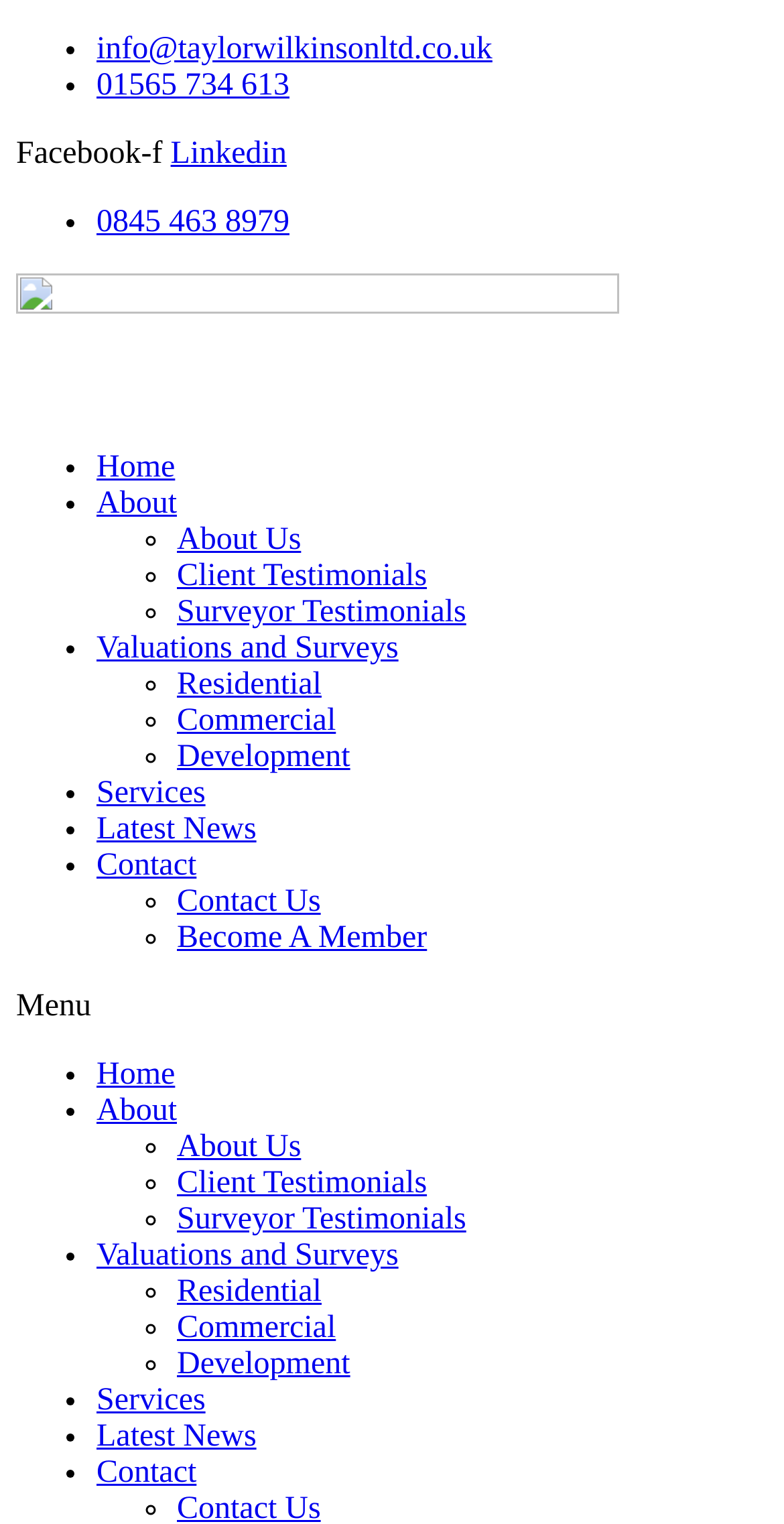What is the phone number for contact?
By examining the image, provide a one-word or phrase answer.

01565 734 613